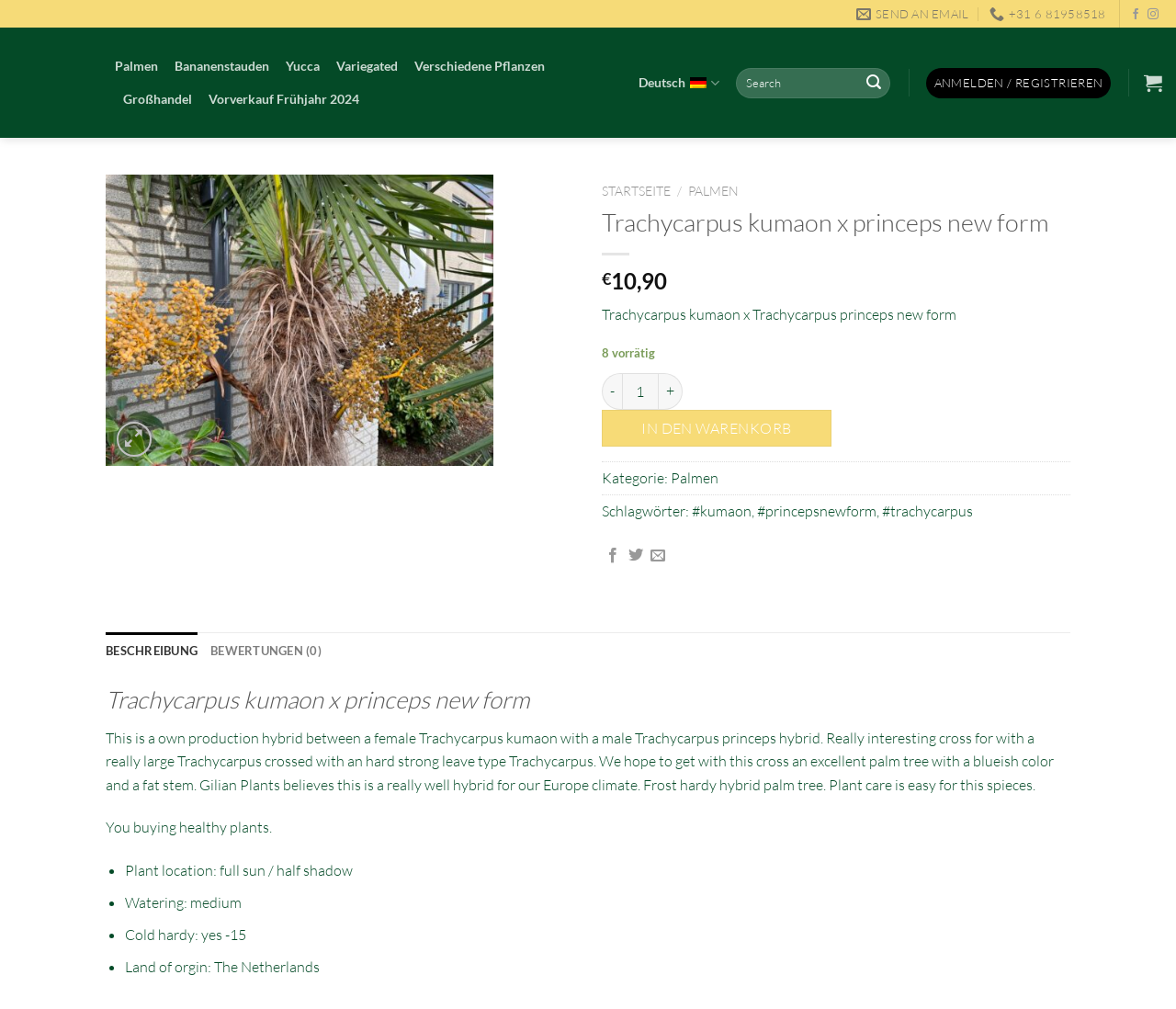Please predict the bounding box coordinates (top-left x, top-left y, bottom-right x, bottom-right y) for the UI element in the screenshot that fits the description: Verschiedene Pflanzen

[0.352, 0.05, 0.463, 0.082]